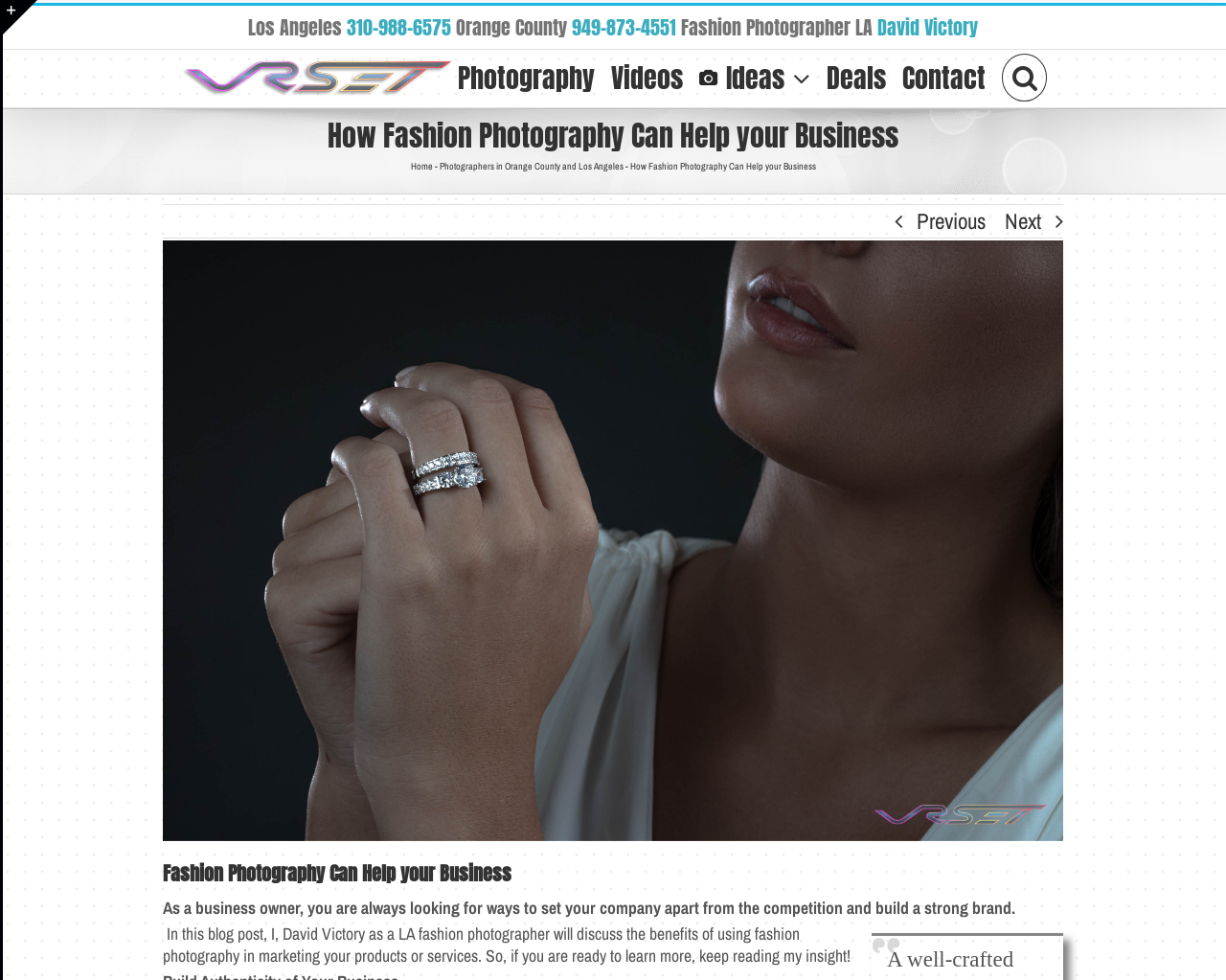Respond to the following question using a concise word or phrase: 
What type of business is likely to benefit from fashion photography?

Product or Service